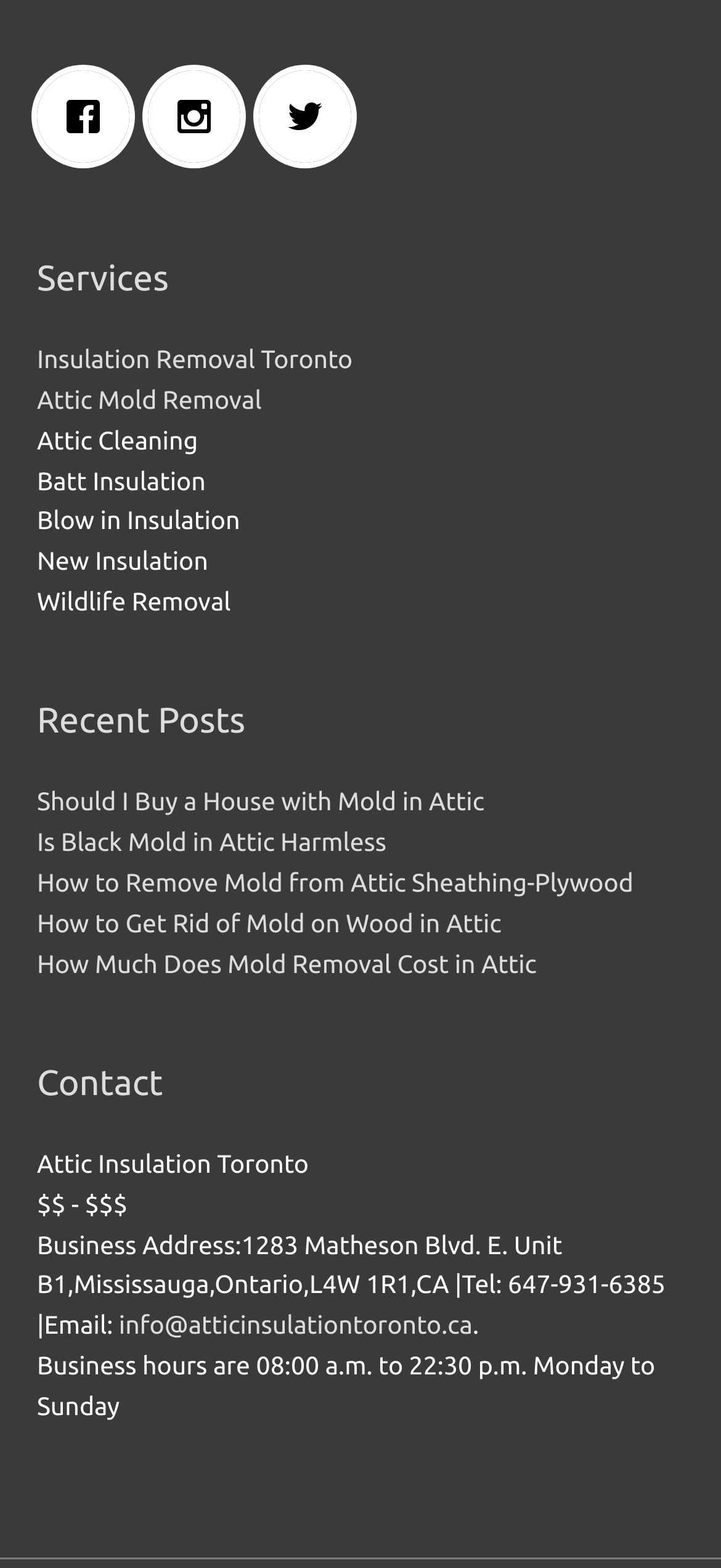What social media platforms are linked?
Please provide a single word or phrase as the answer based on the screenshot.

Facebook, Instagram, Twitter